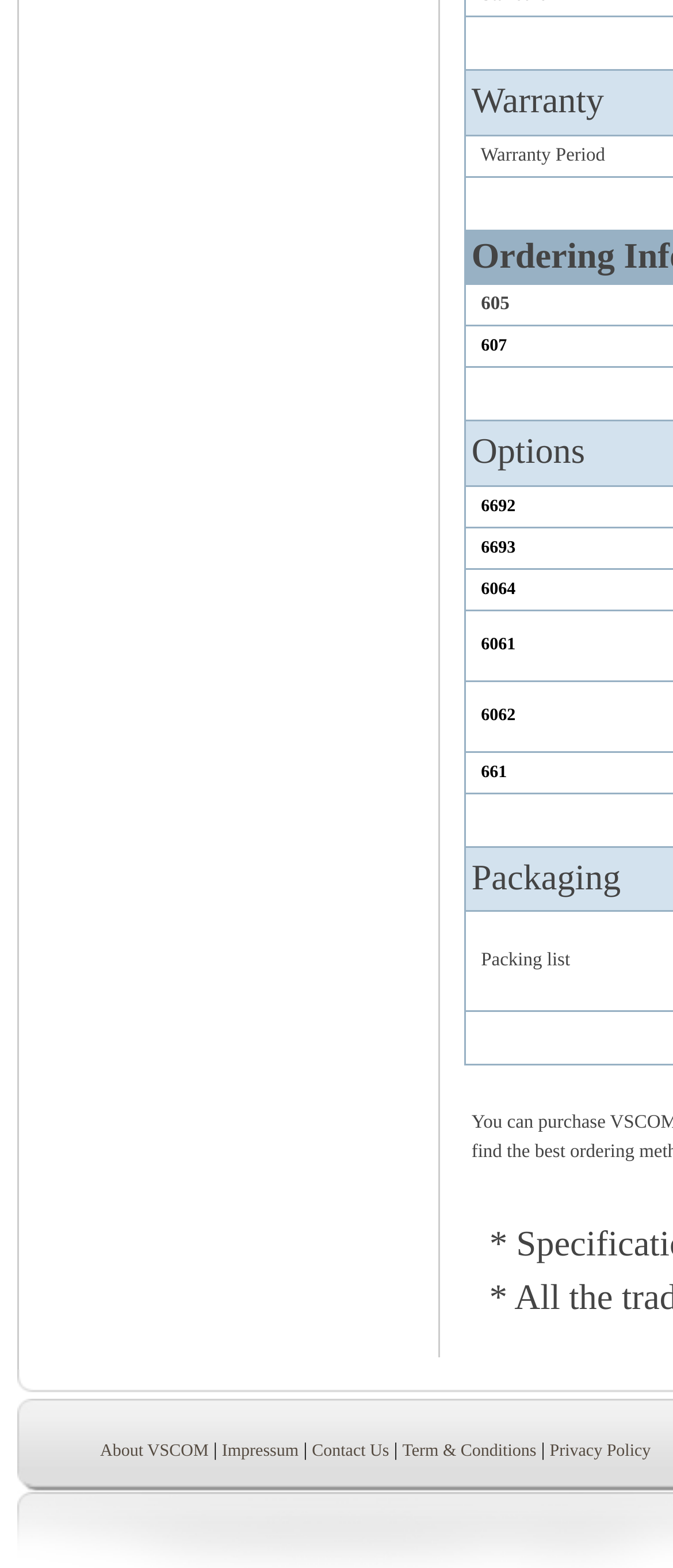From the details in the image, provide a thorough response to the question: How many links are in the top section?

I counted the number of links in the top section of the webpage, which are '607', '6692', '6693', '6064', '6061', '6062', and '661'. There are 7 links in total.